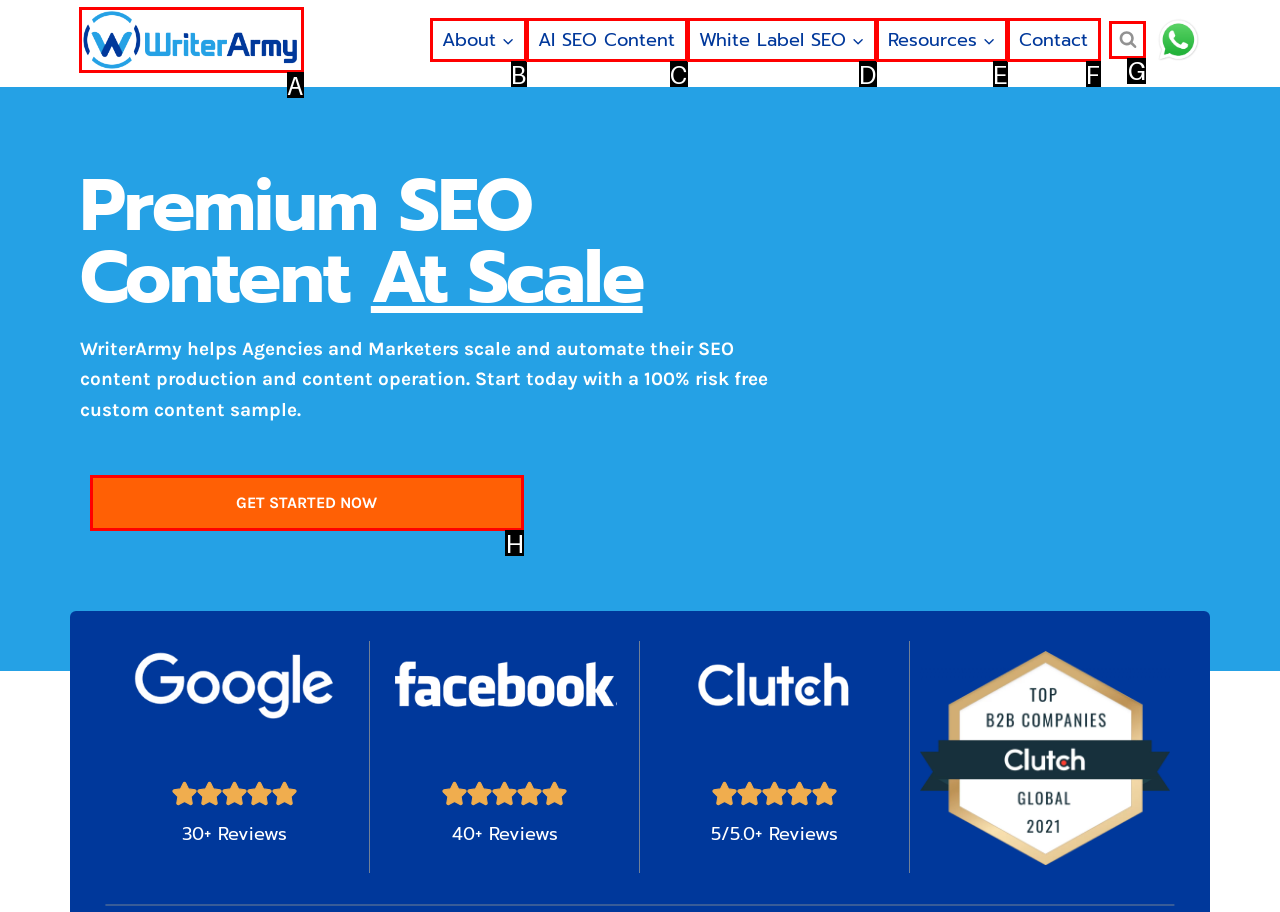Determine the letter of the element to click to accomplish this task: View Search Form. Respond with the letter.

G